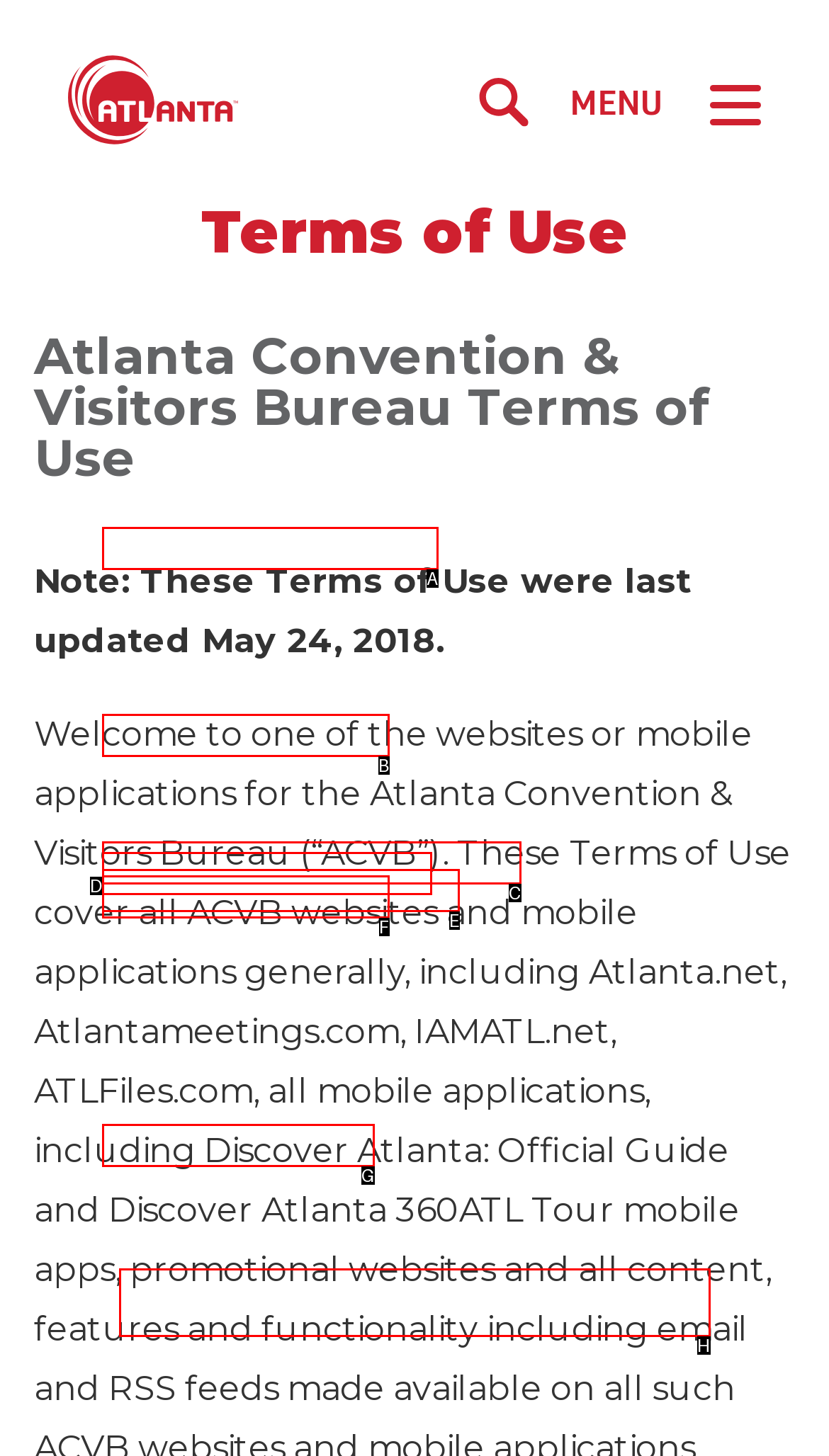Identify the HTML element that corresponds to the following description: Employment. Provide the letter of the correct option from the presented choices.

G